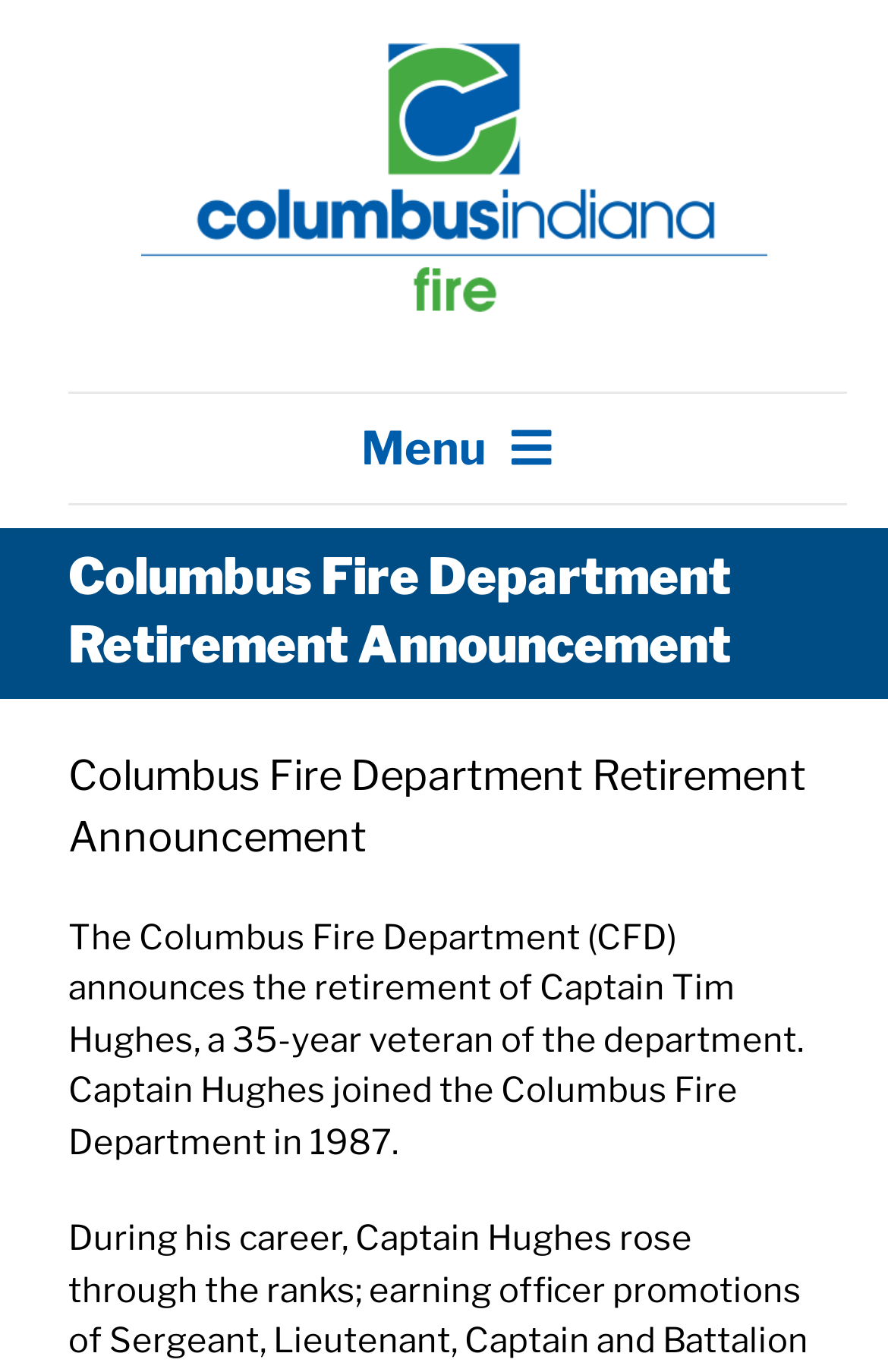Locate the bounding box of the UI element based on this description: "News". Provide four float numbers between 0 and 1 as [left, top, right, bottom].

[0.0, 0.804, 1.0, 0.912]